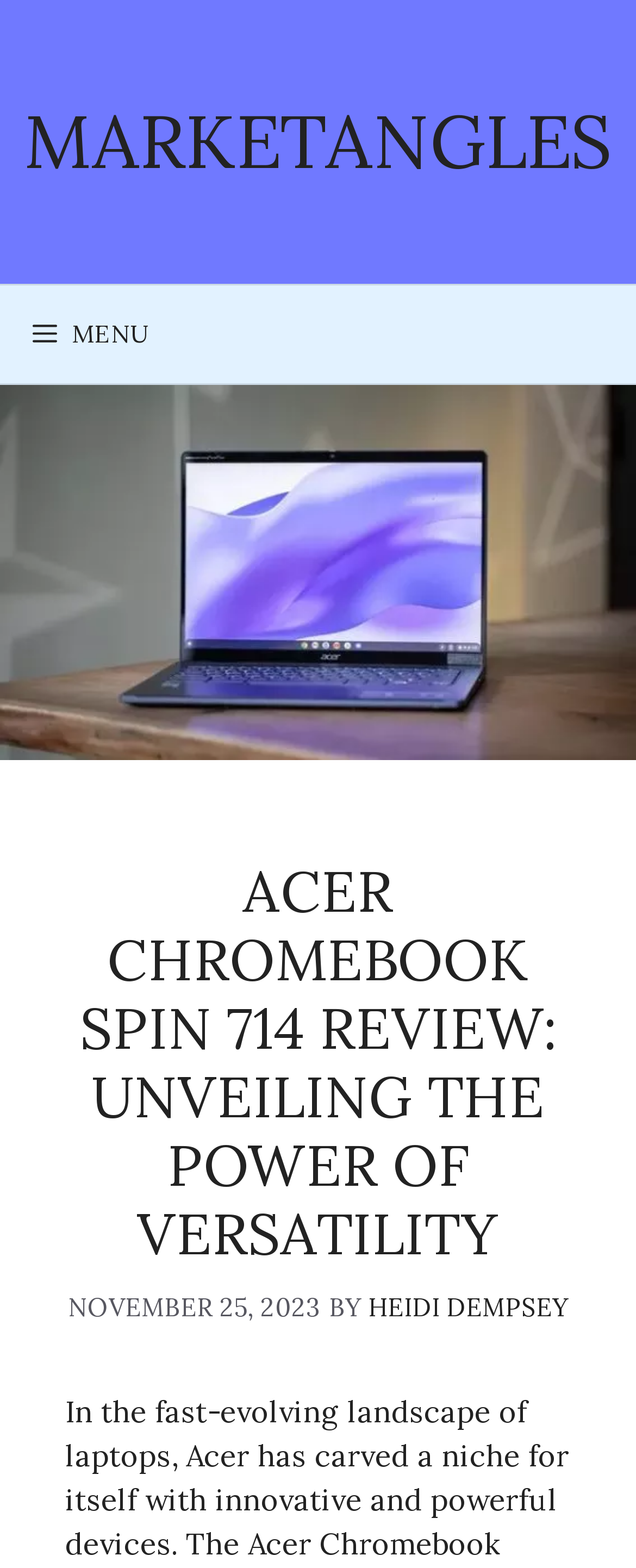Locate the primary headline on the webpage and provide its text.

ACER CHROMEBOOK SPIN 714 REVIEW: UNVEILING THE POWER OF VERSATILITY